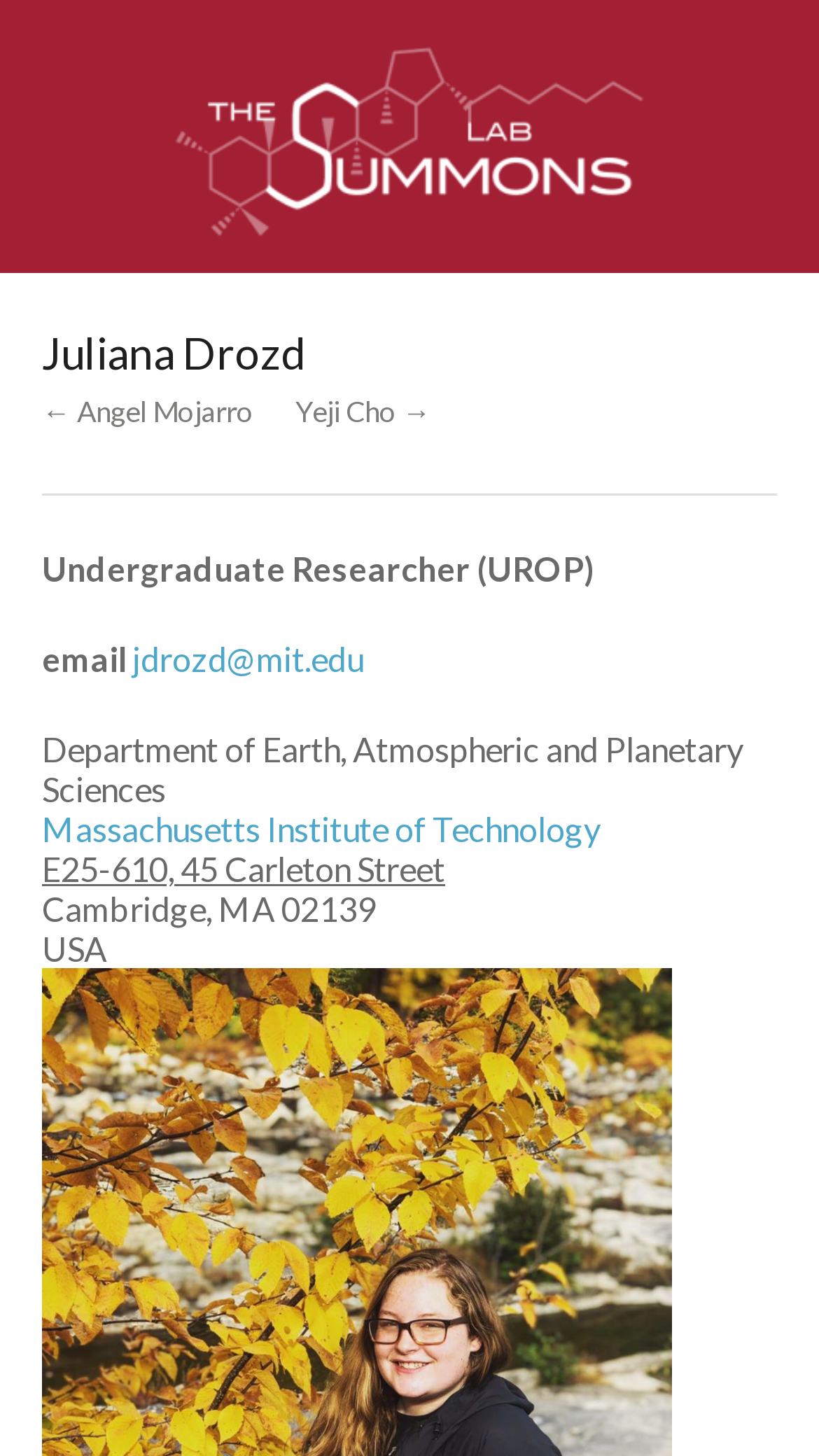What is Juliana Drozd's email address?
Using the image as a reference, deliver a detailed and thorough answer to the question.

I found the answer by looking at the link 'jdrozd@mit.edu' which is located next to the text 'email', indicating her email address.